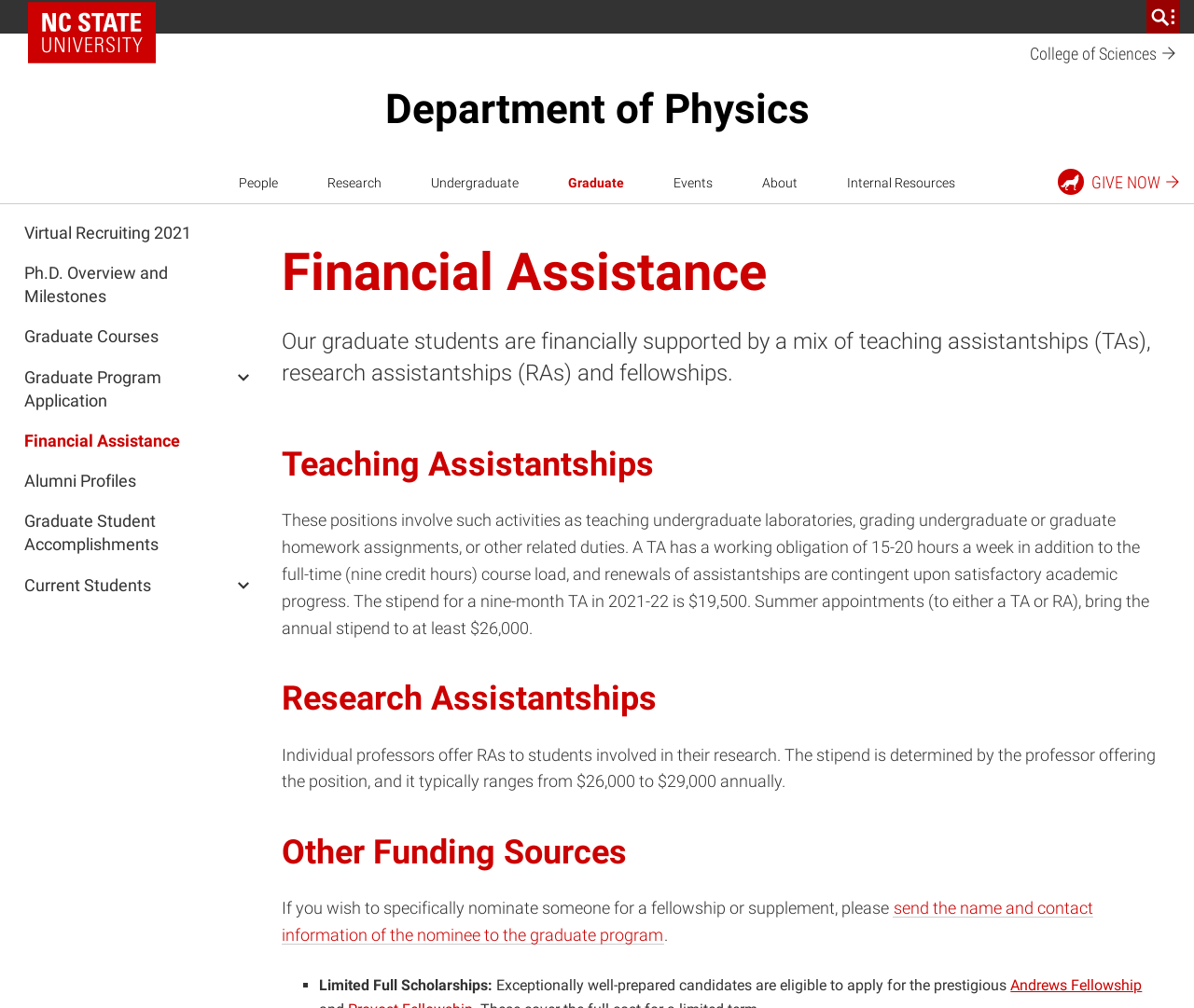Bounding box coordinates are to be given in the format (top-left x, top-left y, bottom-right x, bottom-right y). All values must be floating point numbers between 0 and 1. Provide the bounding box coordinate for the UI element described as: parent_node: Current Students aria-label="Current Students"

[0.194, 0.57, 0.213, 0.589]